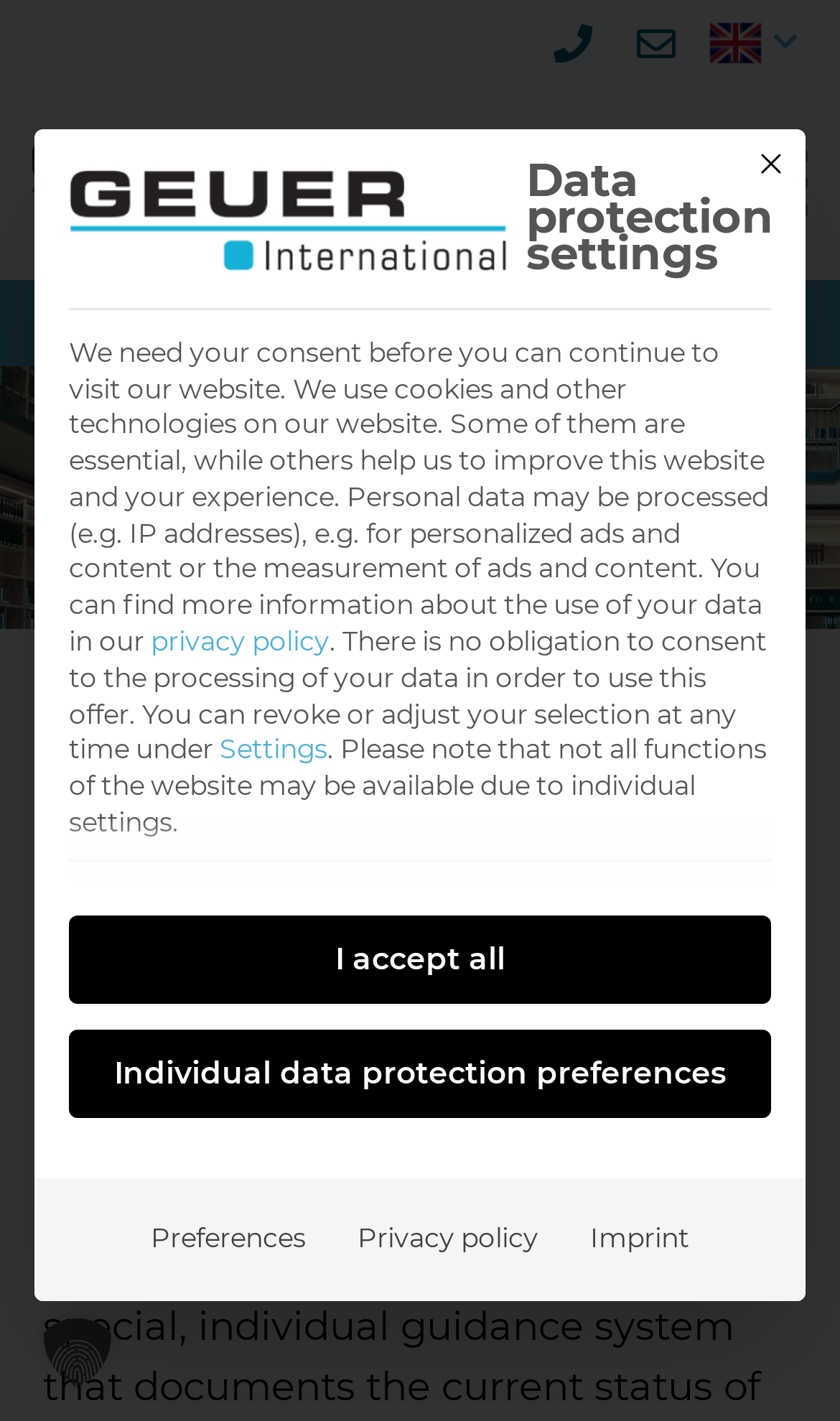Find the bounding box coordinates of the UI element according to this description: "Preferences".

[0.149, 0.847, 0.395, 0.897]